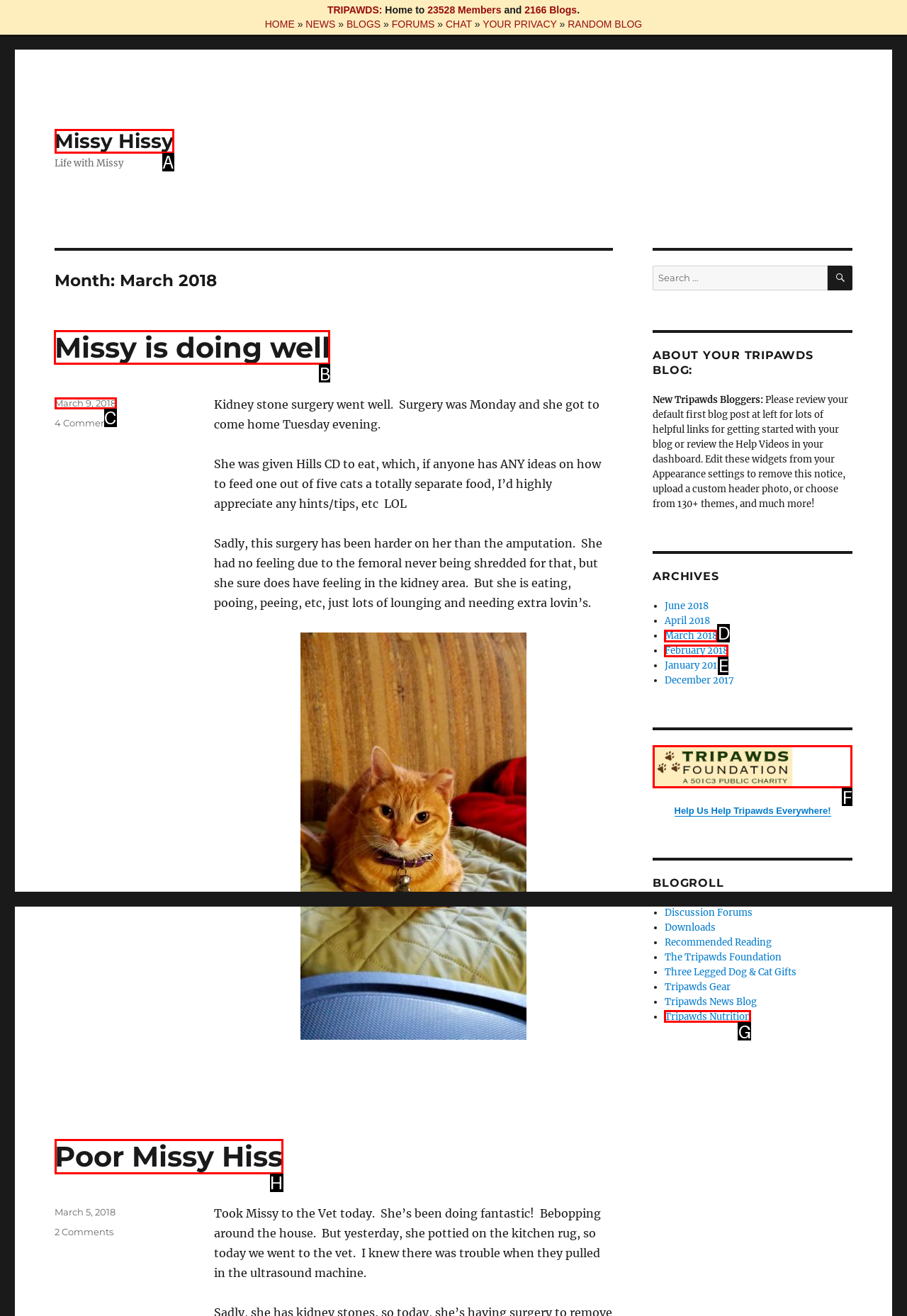Pick the HTML element that should be clicked to execute the task: Read the 'Missy is doing well' blog post
Respond with the letter corresponding to the correct choice.

B